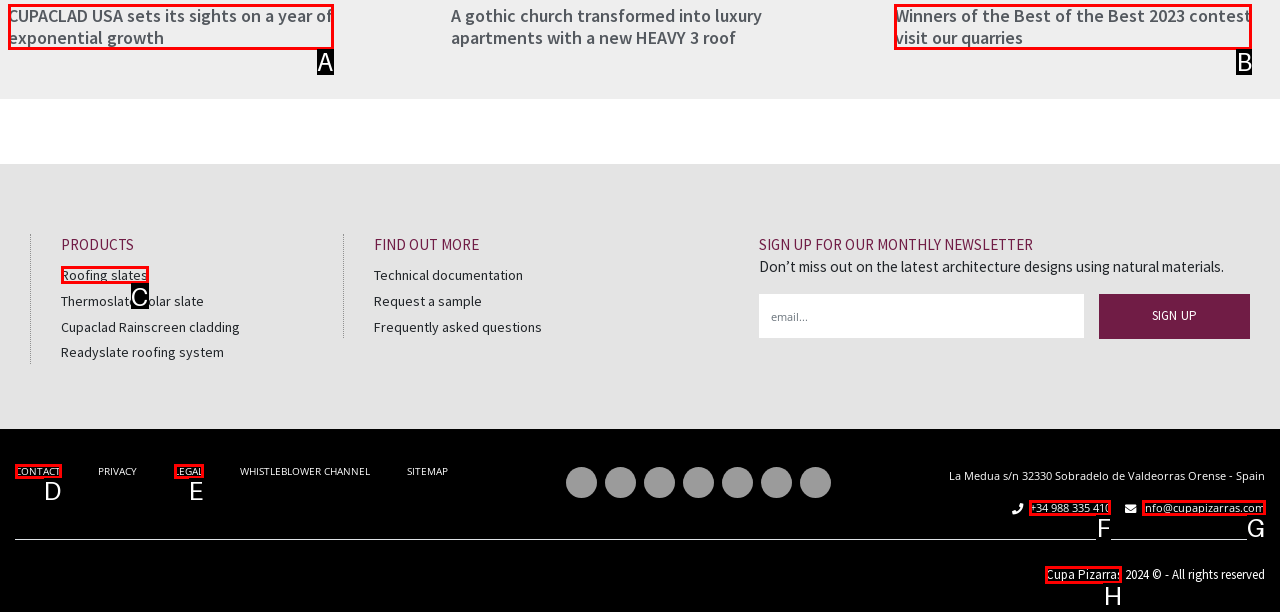Choose the HTML element you need to click to achieve the following task: Click on 'Roofing slates'
Respond with the letter of the selected option from the given choices directly.

C